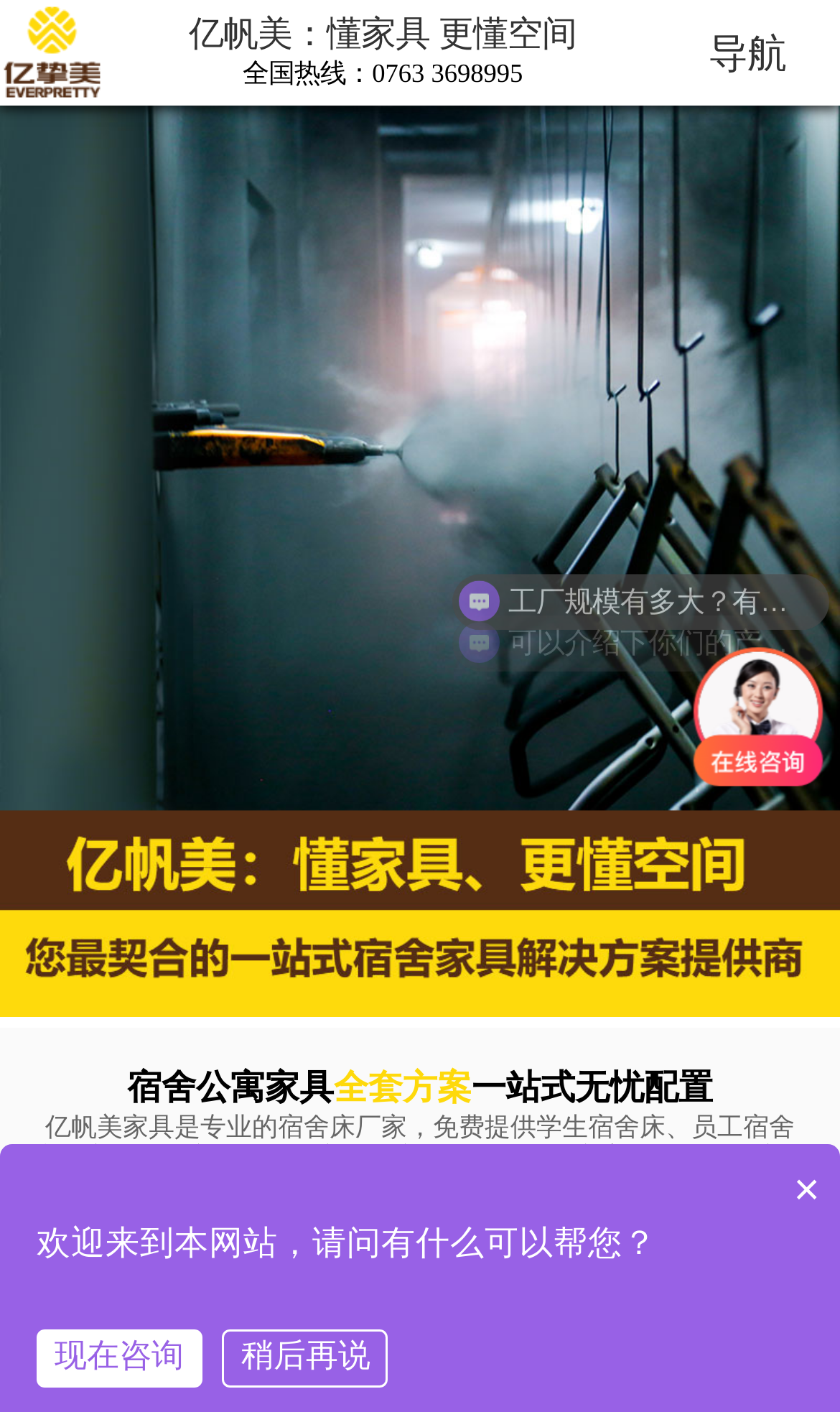What services does the company provide?
Refer to the screenshot and respond with a concise word or phrase.

3D design and product parameters